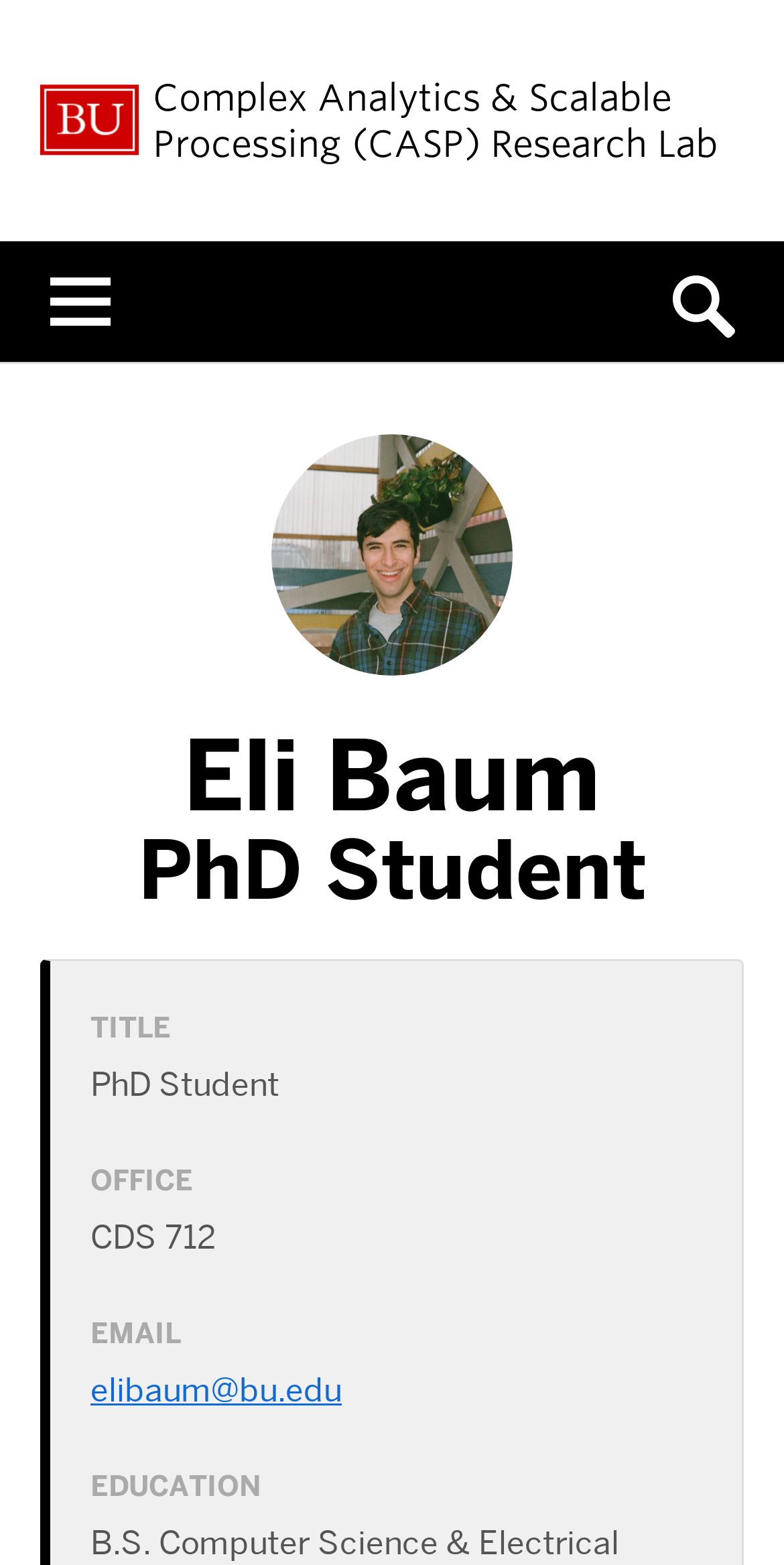Respond to the question with just a single word or phrase: 
What is the icon located at the top right corner of the webpage?

🔎